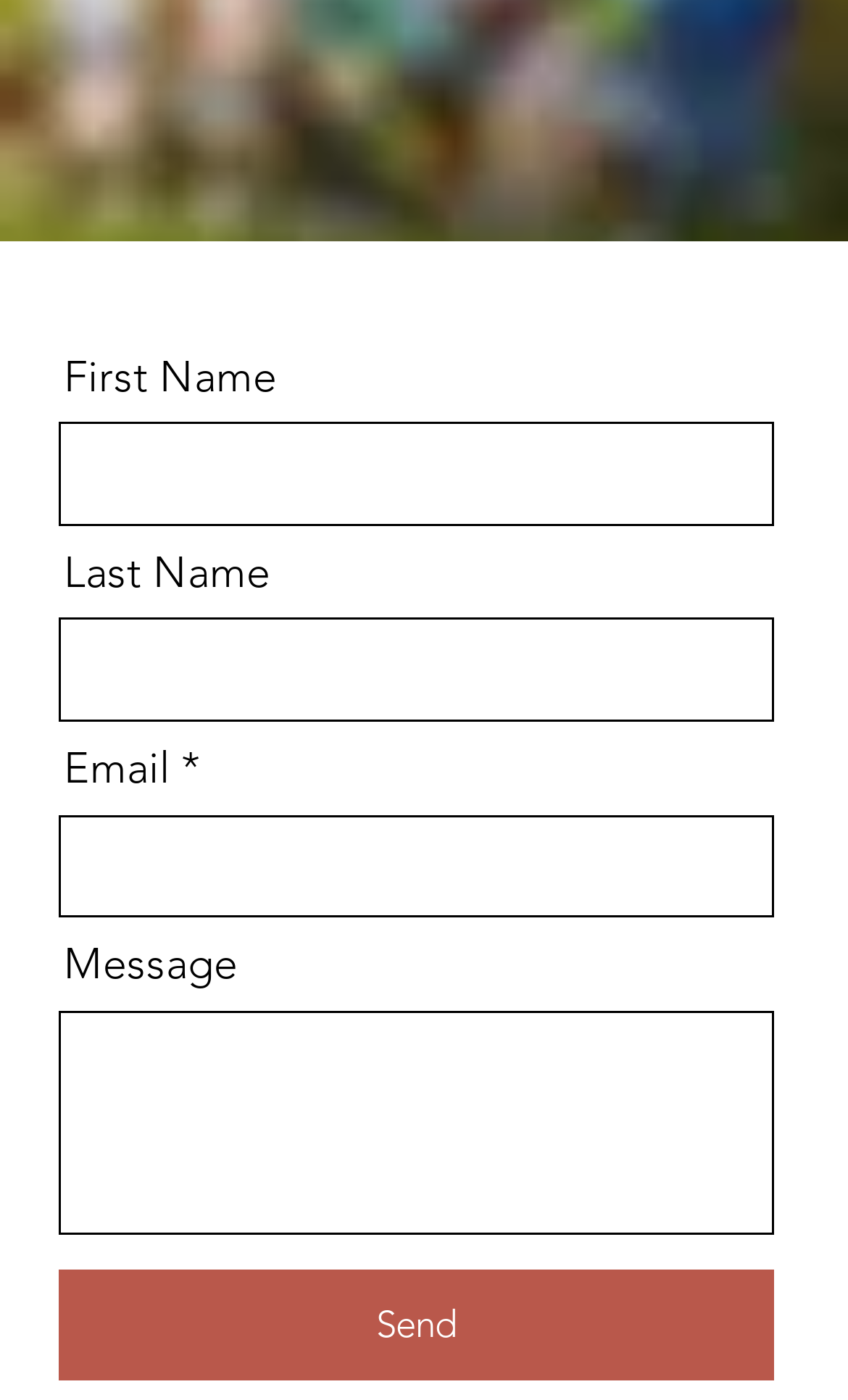What is the required field on this webpage?
Based on the image, provide a one-word or brief-phrase response.

Email